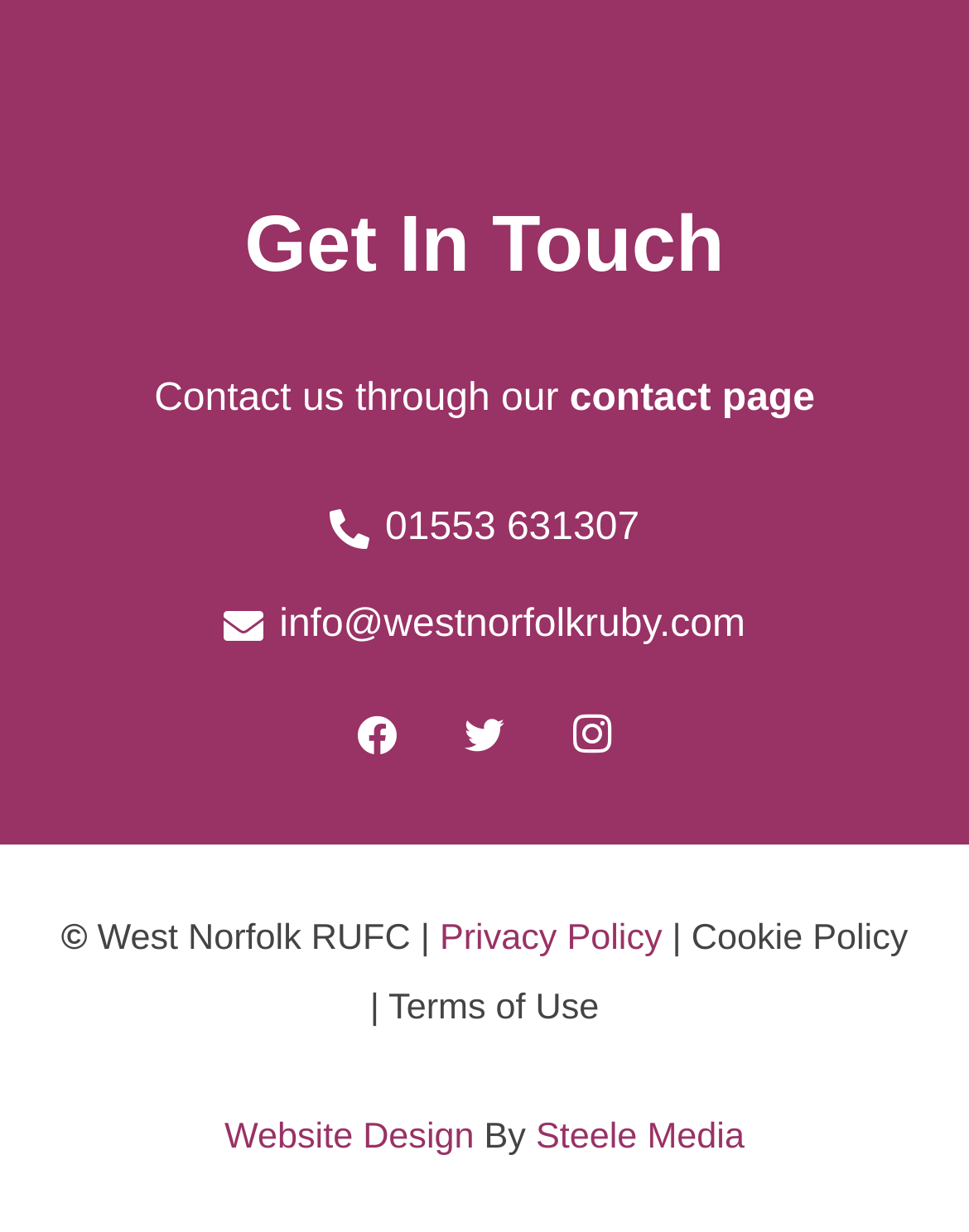What is the phone number to contact?
Look at the image and answer the question using a single word or phrase.

01553 631307